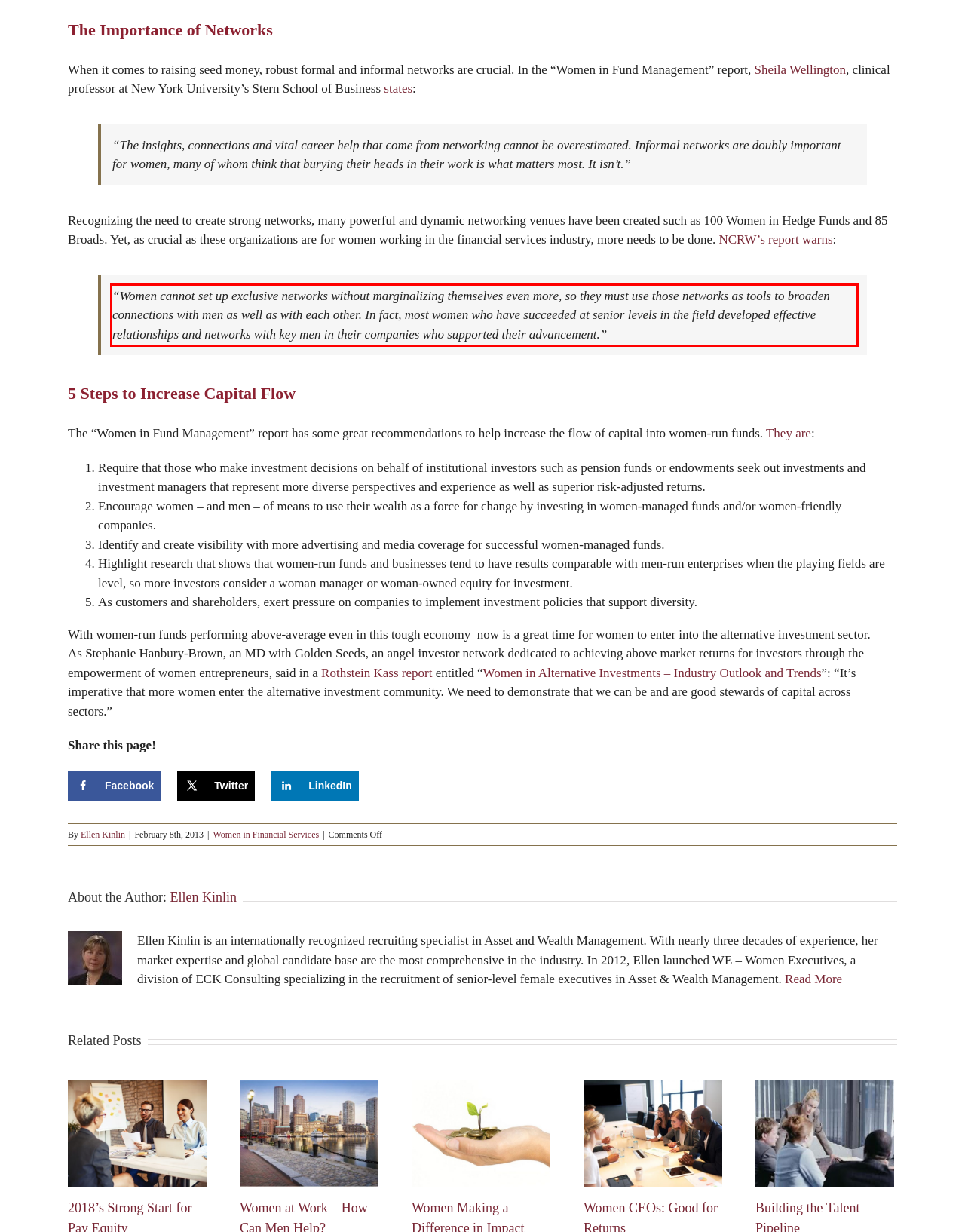With the provided screenshot of a webpage, locate the red bounding box and perform OCR to extract the text content inside it.

“Women cannot set up exclusive networks without marginalizing themselves even more, so they must use those networks as tools to broaden connections with men as well as with each other. In fact, most women who have succeeded at senior levels in the field developed effective relationships and networks with key men in their companies who supported their advancement.”